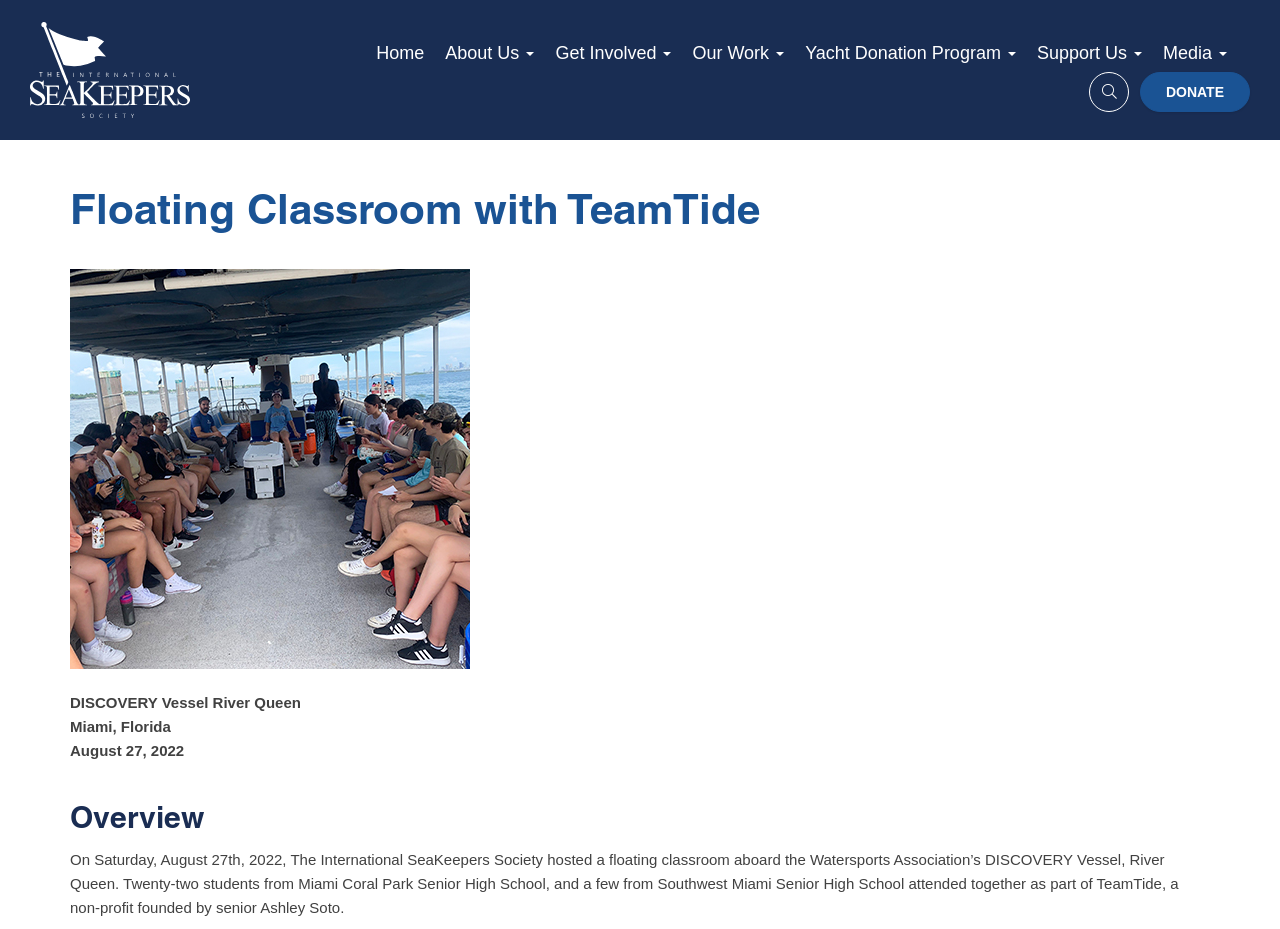Please identify the bounding box coordinates of the clickable region that I should interact with to perform the following instruction: "Go to the HOME page". The coordinates should be expressed as four float numbers between 0 and 1, i.e., [left, top, right, bottom].

None